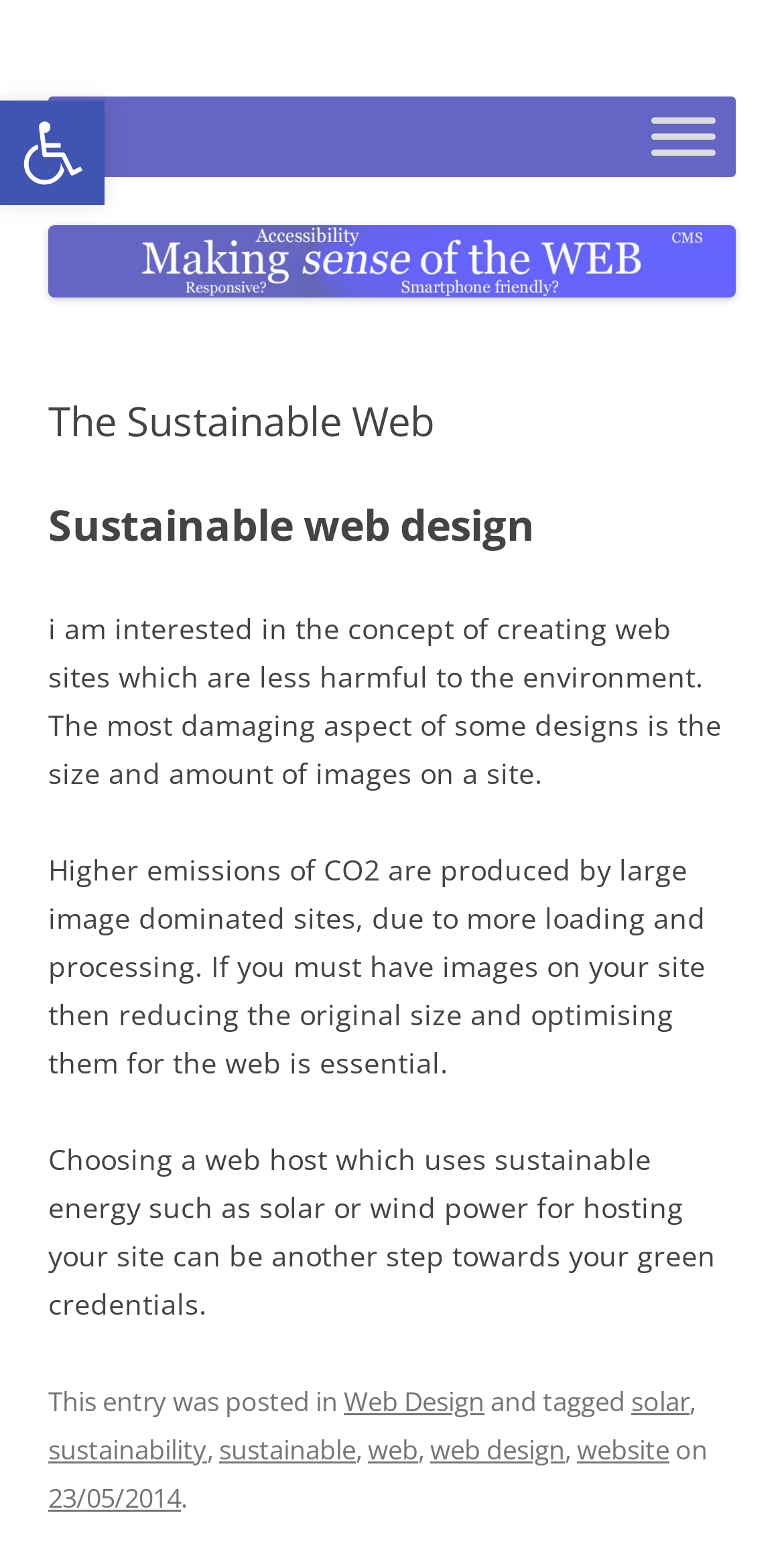Identify the bounding box coordinates of the region I need to click to complete this instruction: "Toggle menu".

[0.831, 0.075, 0.913, 0.099]